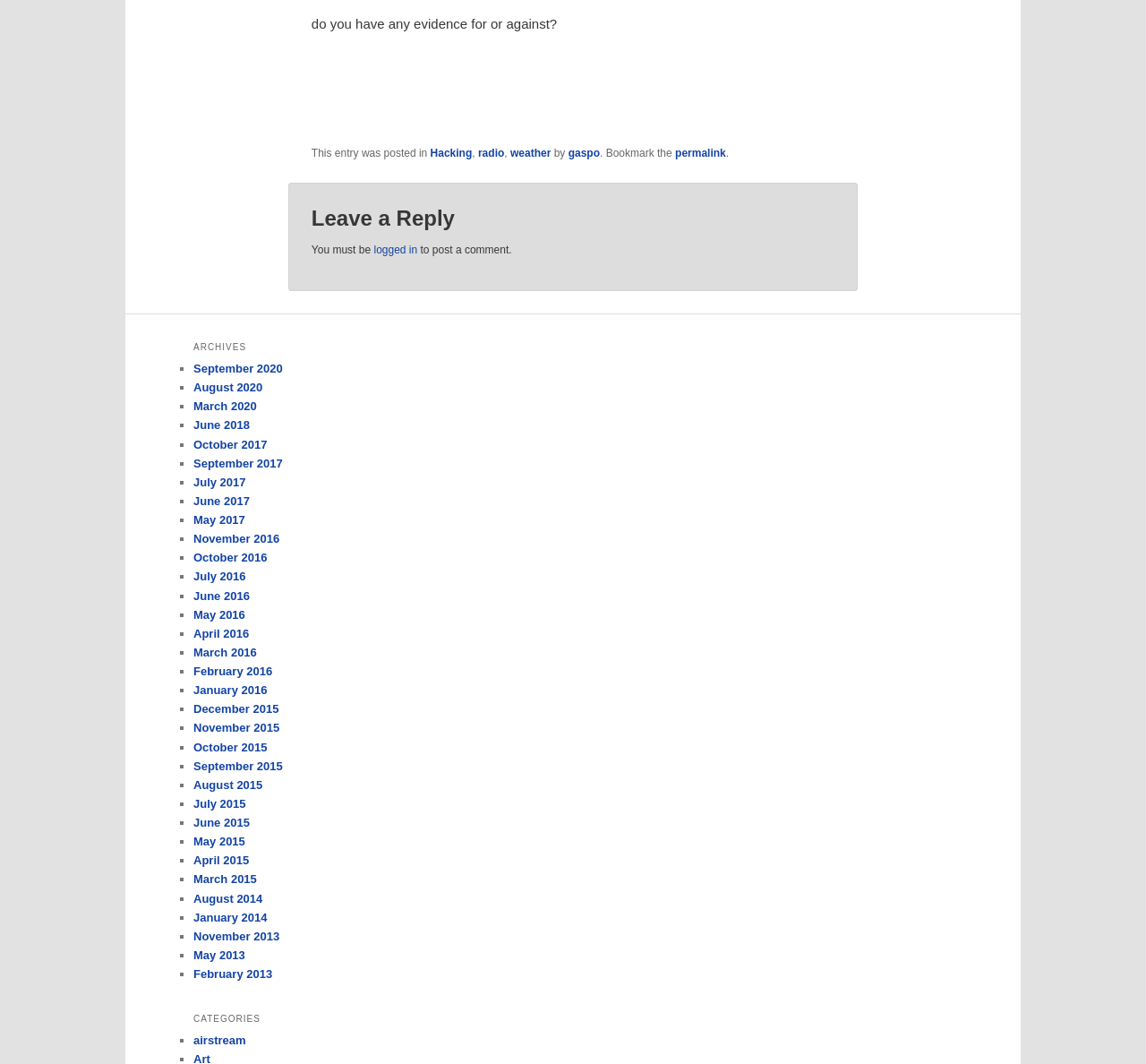Respond to the question below with a single word or phrase:
What is the category of the latest article?

Hacking